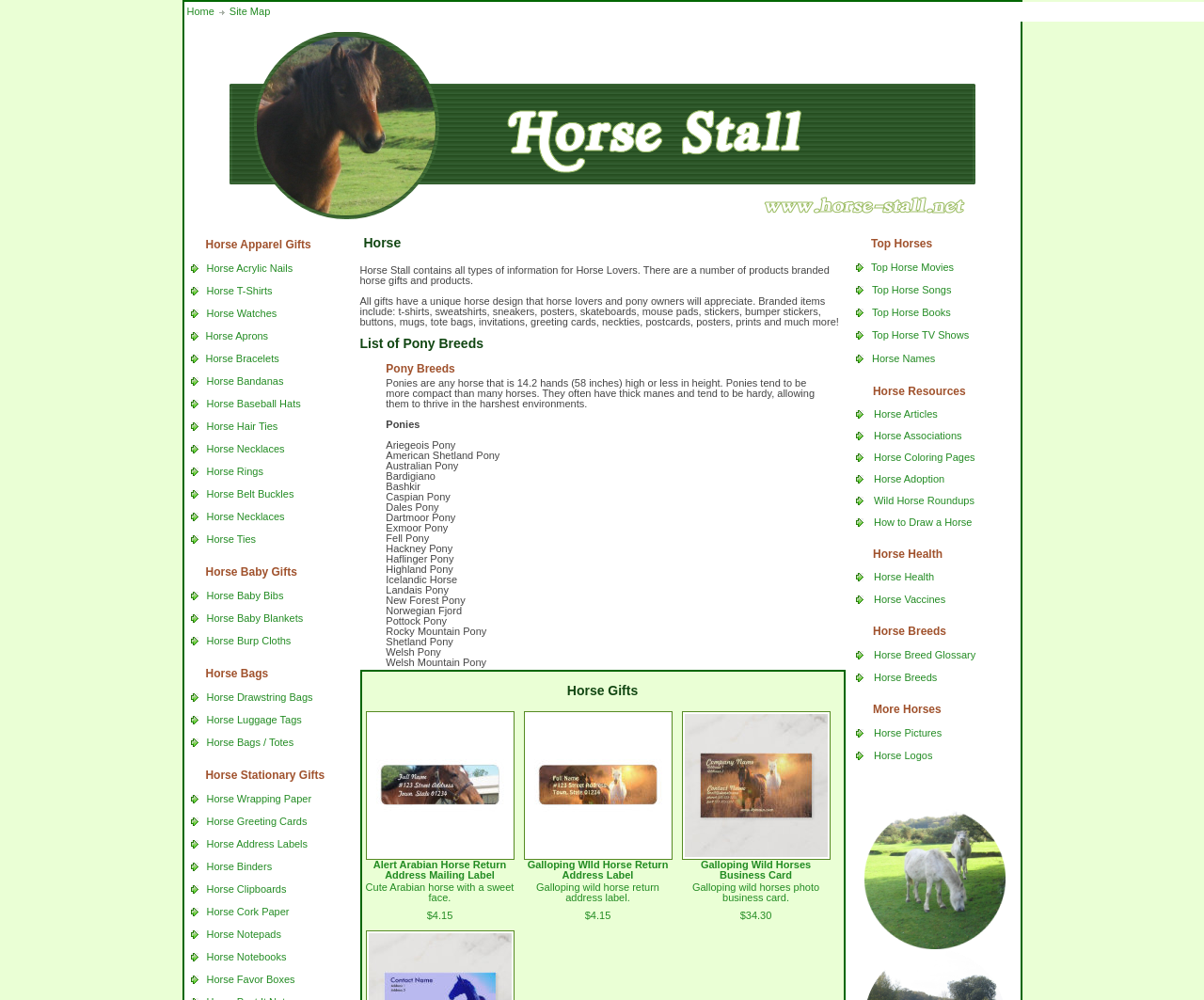Please locate the bounding box coordinates of the element that needs to be clicked to achieve the following instruction: "Click on Horse Gifts for Equestrians and Riders". The coordinates should be four float numbers between 0 and 1, i.e., [left, top, right, bottom].

[0.19, 0.21, 0.81, 0.221]